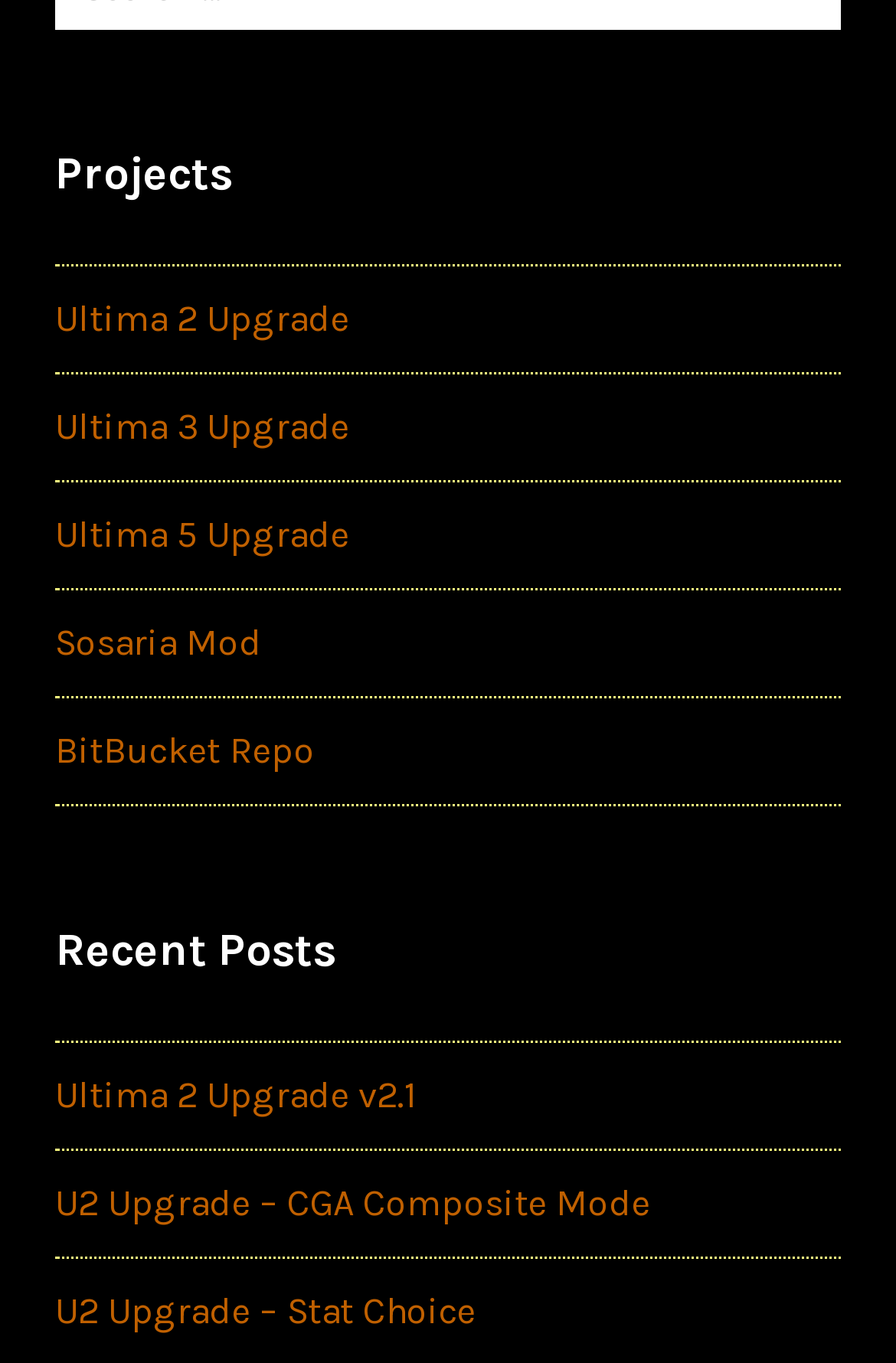Can you specify the bounding box coordinates of the area that needs to be clicked to fulfill the following instruction: "check Ultima 3 Upgrade project"?

[0.062, 0.297, 0.39, 0.329]